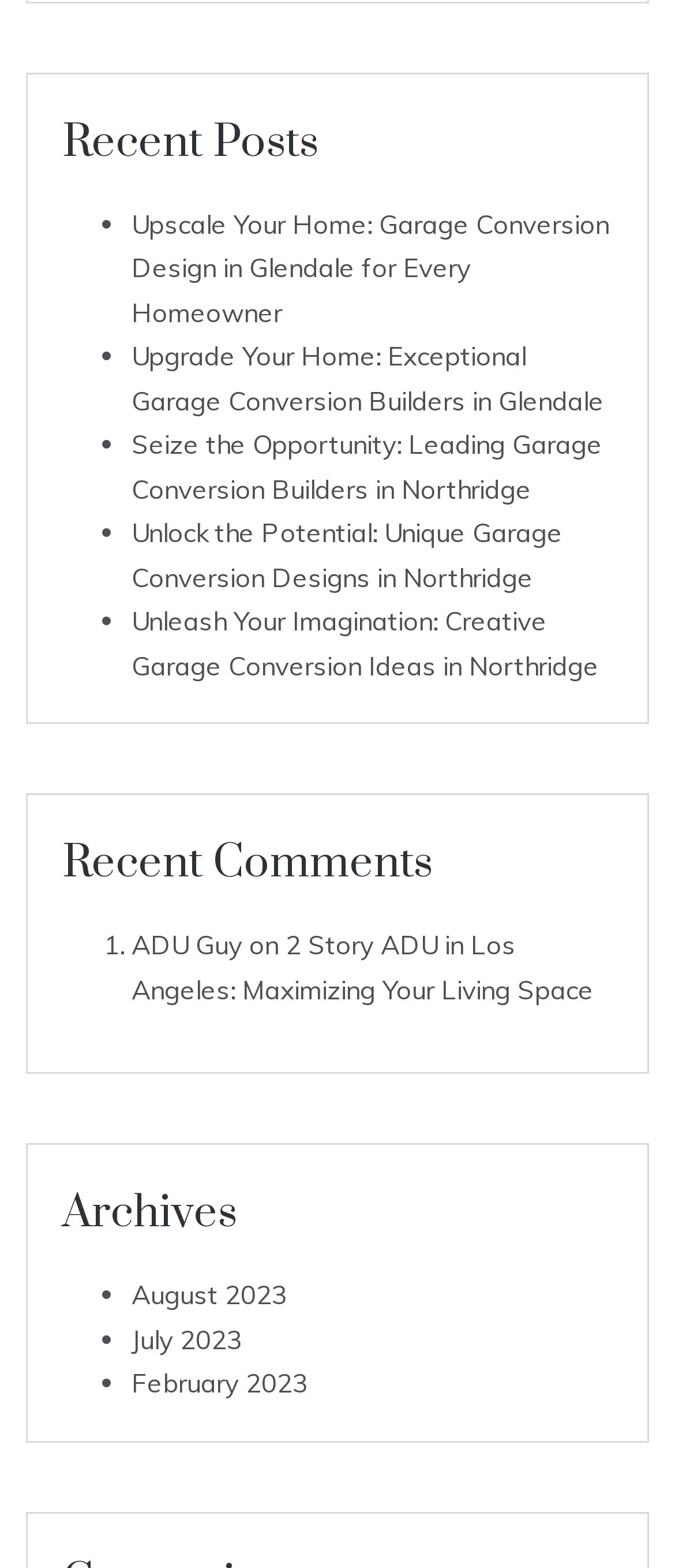Find and specify the bounding box coordinates that correspond to the clickable region for the instruction: "check recent comments".

[0.092, 0.529, 0.908, 0.572]